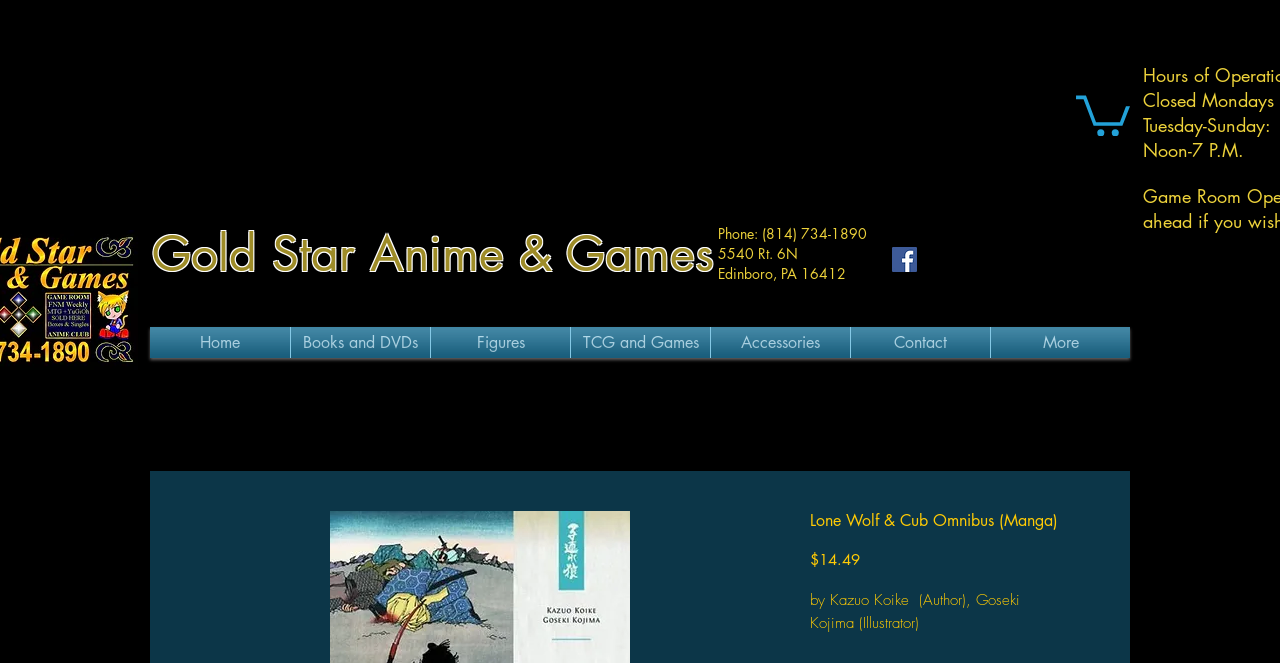What is the phone number of Gold Star Anime & Games? Observe the screenshot and provide a one-word or short phrase answer.

(814) 734-1890